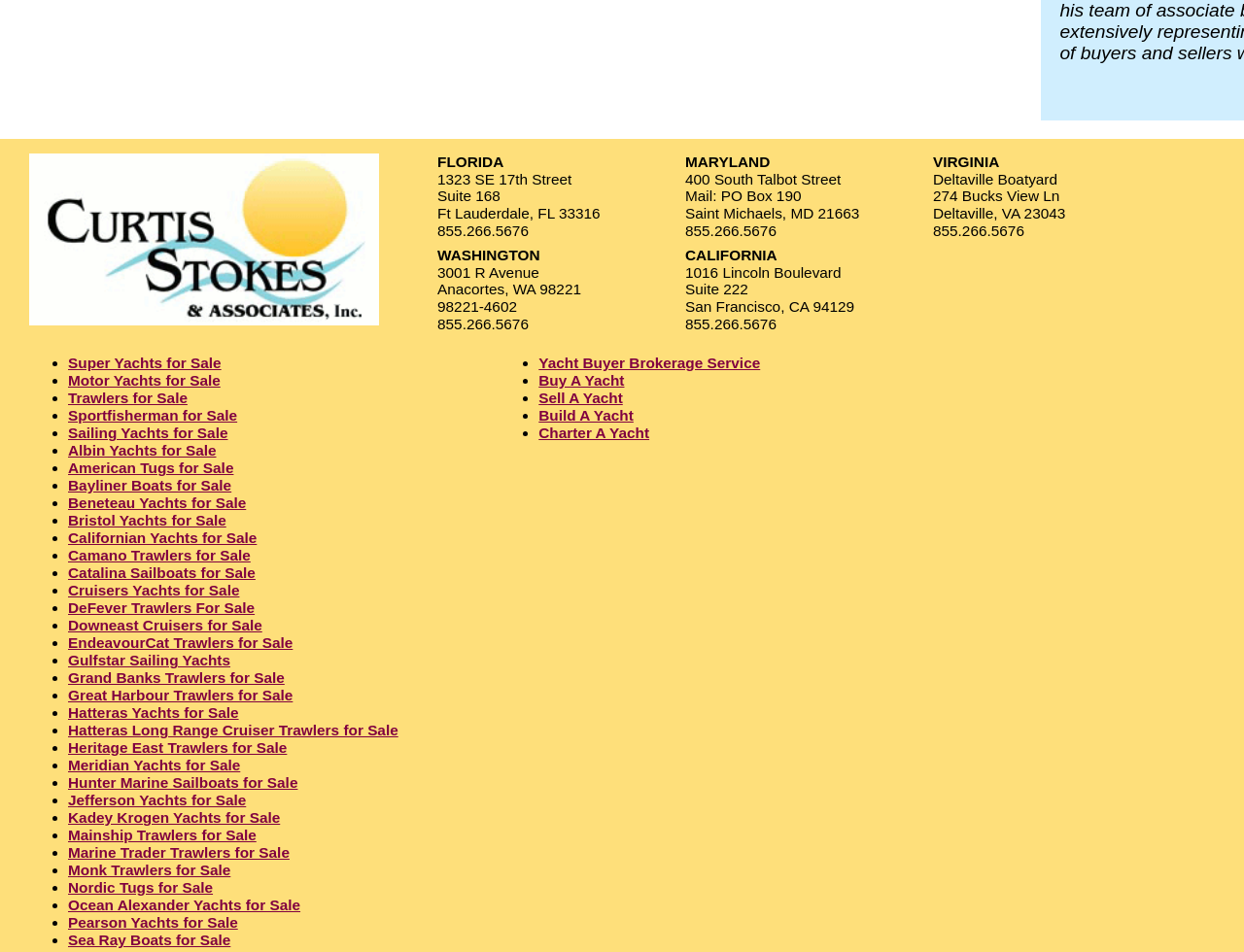Please identify the bounding box coordinates of the element I need to click to follow this instruction: "Submit to the Technical Reports Archives".

None